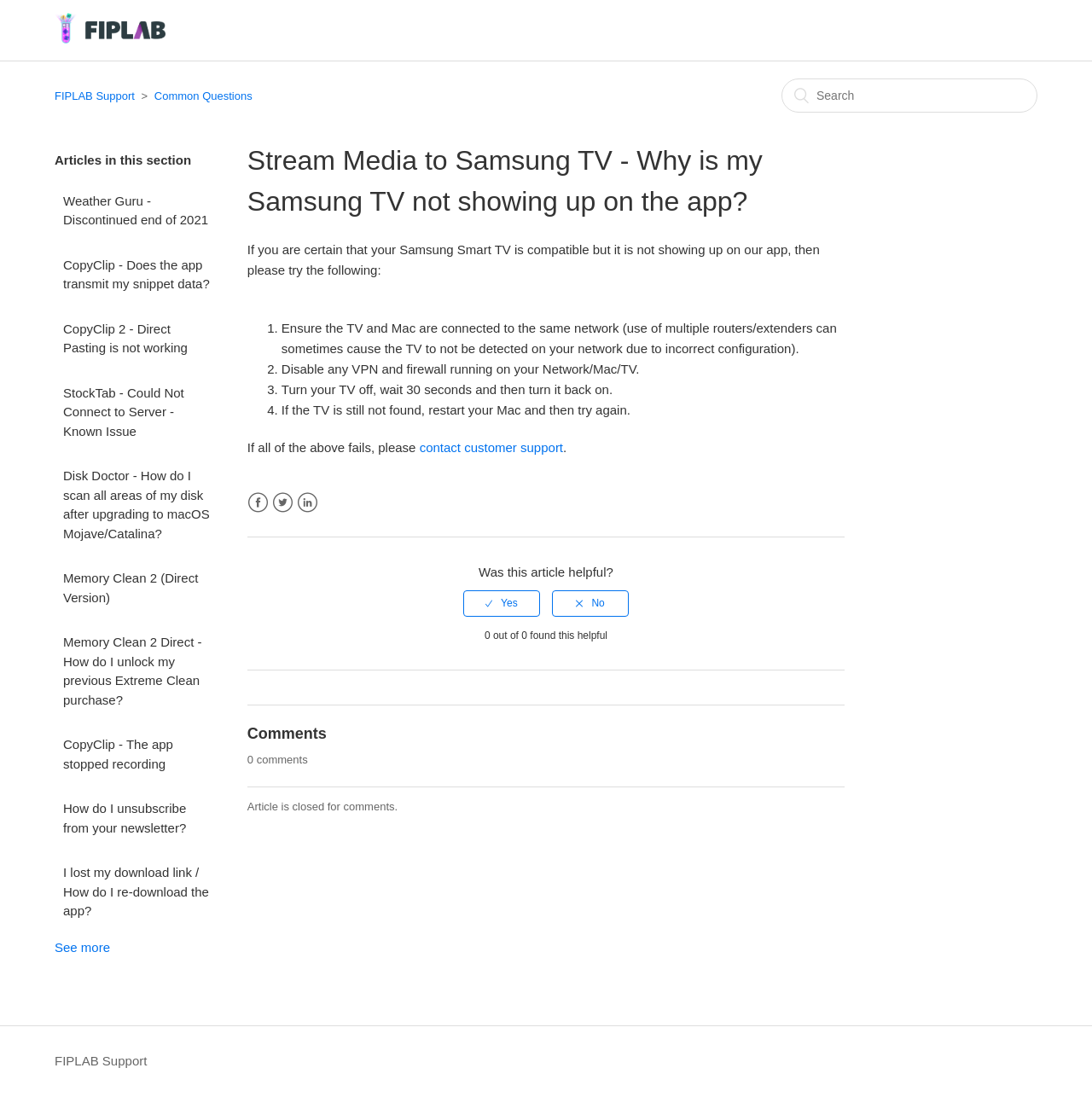How many social media links are available in the footer?
Please use the visual content to give a single word or phrase answer.

3